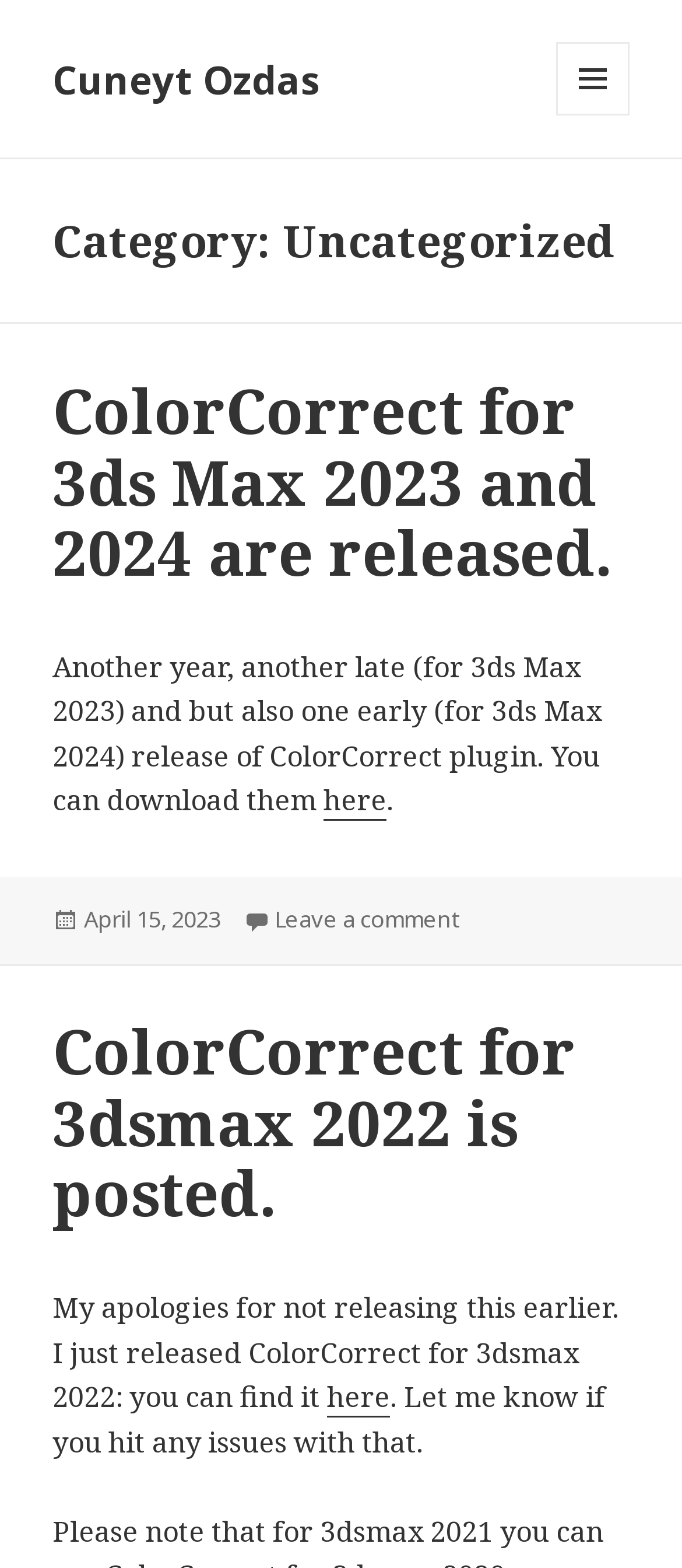Give a comprehensive overview of the webpage, including key elements.

The webpage is a blog post by Cuneyt Ozdas, categorized as "Uncategorized". At the top left, there is a link to the author's name, "Cuneyt Ozdas". On the top right, there is a button labeled "MENU AND WIDGETS" which is not expanded.

Below the button, there is a header section that spans the entire width of the page, containing a heading that reads "Category: Uncategorized". 

The main content of the page is divided into two sections. The first section has a heading that reads "ColorCorrect for 3ds Max 2023 and 2024 are released." followed by a paragraph of text that describes the release of the ColorCorrect plugin for 3ds Max 2023 and 2024. There is a link to download the plugin within the paragraph. 

Below the first section, there is a footer section that contains the post's metadata, including the date "April 15, 2023" and a link to leave a comment.

The second section has a heading that reads "ColorCorrect for 3dsmax 2022 is posted." followed by a paragraph of text that describes the release of the ColorCorrect plugin for 3dsmax 2022. There is a link to download the plugin within the paragraph.

Throughout the page, there are no images, but there are several links to download the ColorCorrect plugin and to leave a comment.